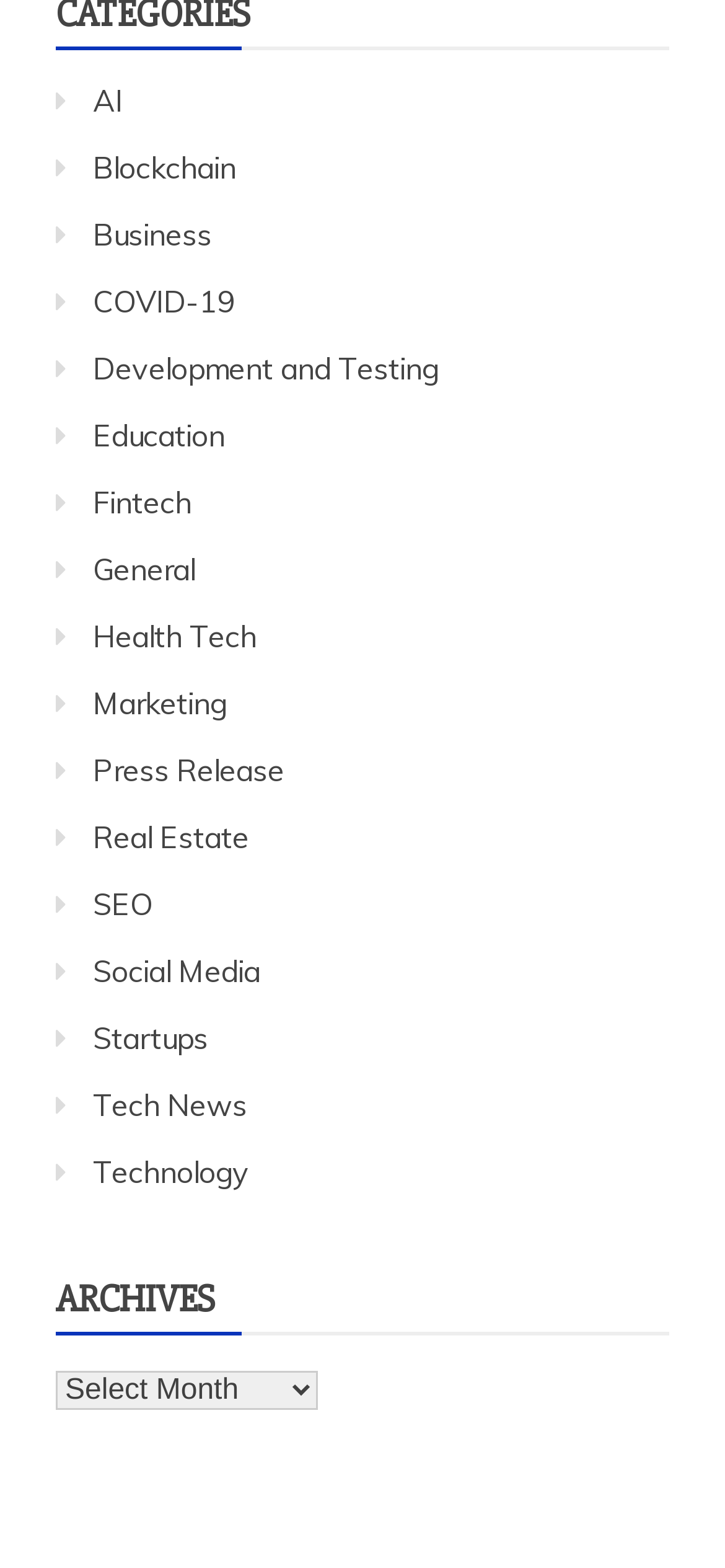Could you provide the bounding box coordinates for the portion of the screen to click to complete this instruction: "go to Tech News"?

[0.128, 0.693, 0.341, 0.717]